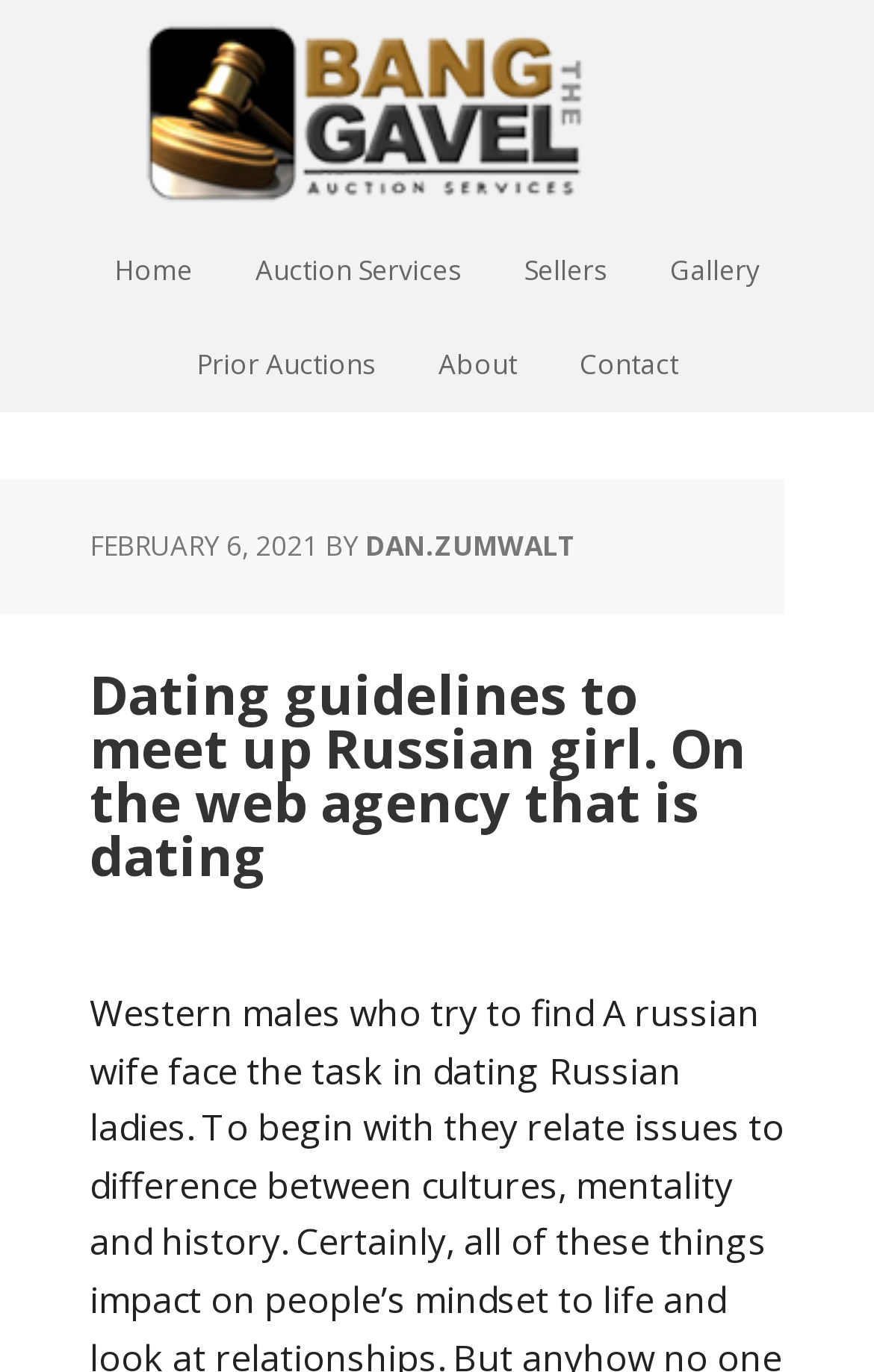Find the bounding box coordinates for the UI element that matches this description: "41 Cherries Strain for sale".

None